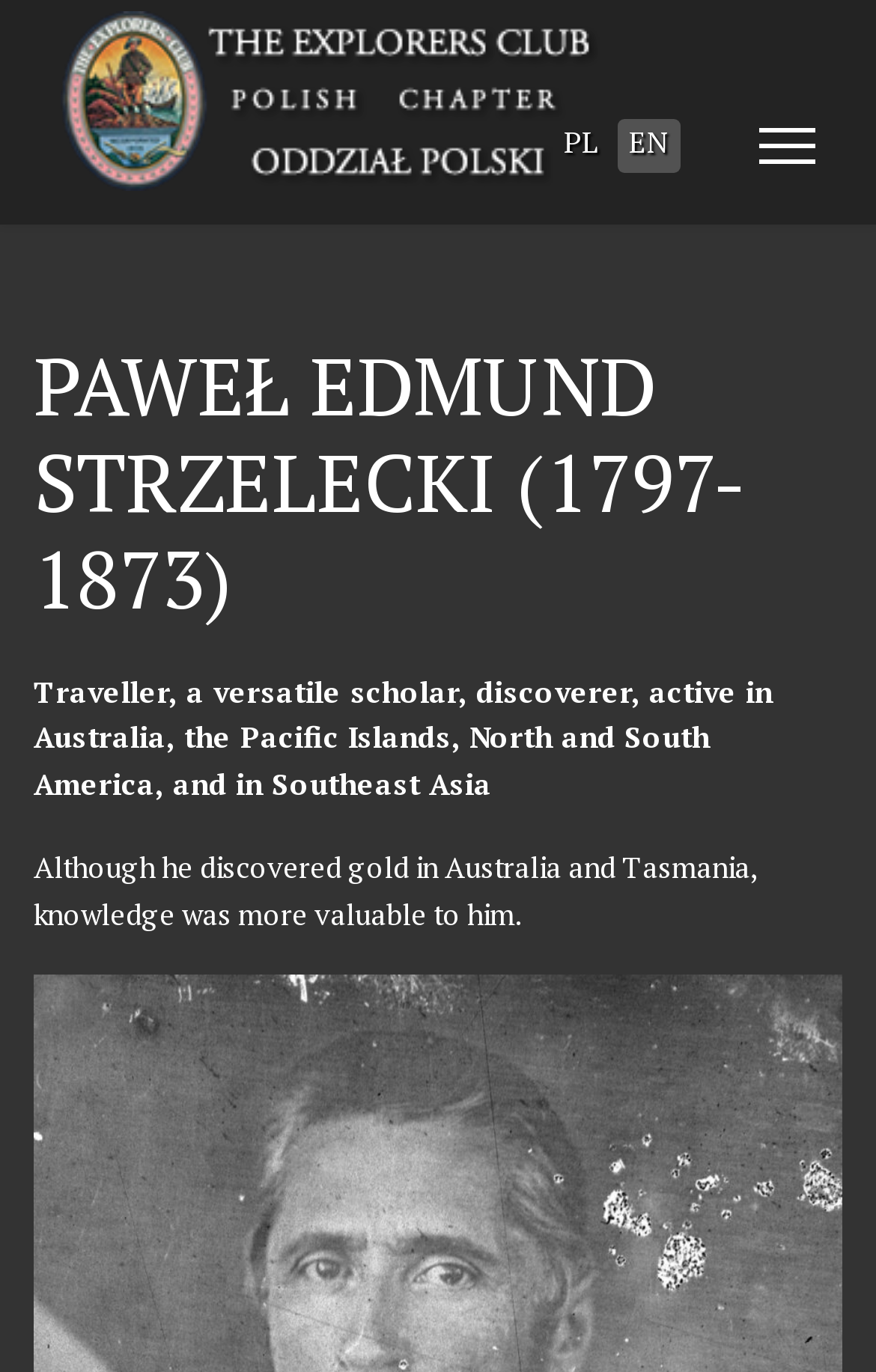Respond with a single word or short phrase to the following question: 
What is the menu option on this webpage?

Menu